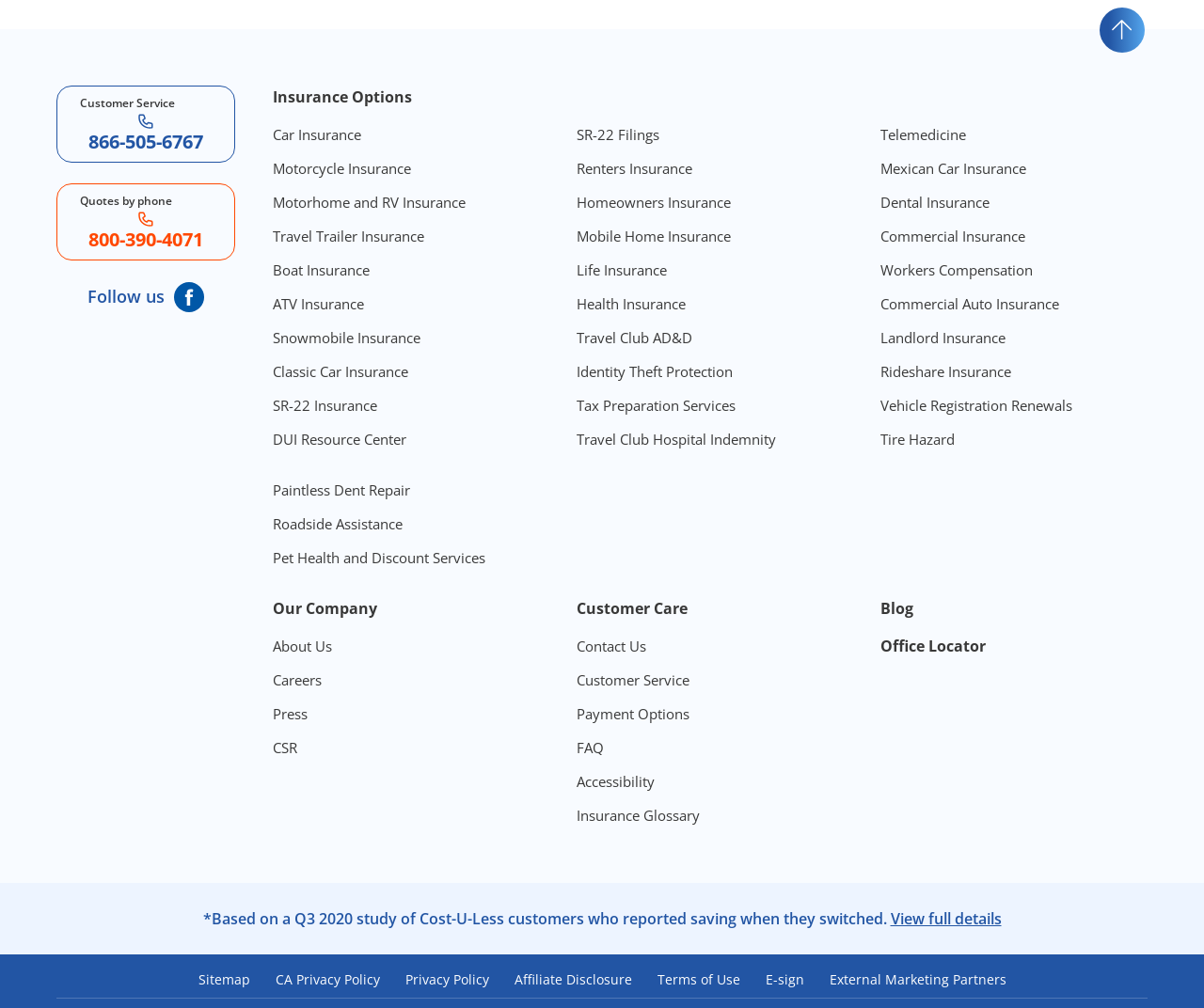Please determine the bounding box coordinates of the area that needs to be clicked to complete this task: 'Contact Us'. The coordinates must be four float numbers between 0 and 1, formatted as [left, top, right, bottom].

[0.479, 0.631, 0.537, 0.65]